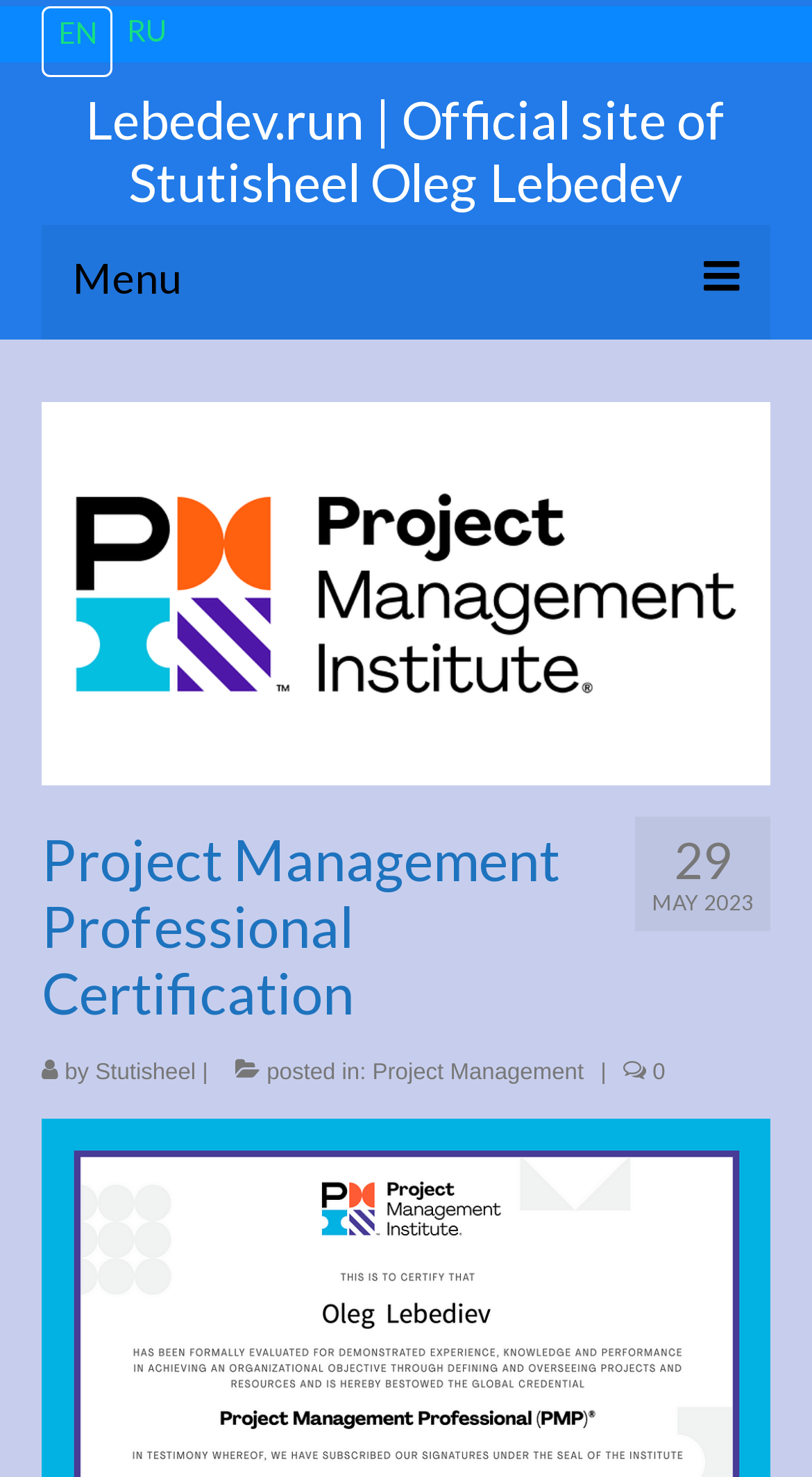Respond to the question below with a single word or phrase:
What is the category of the post?

Project Management